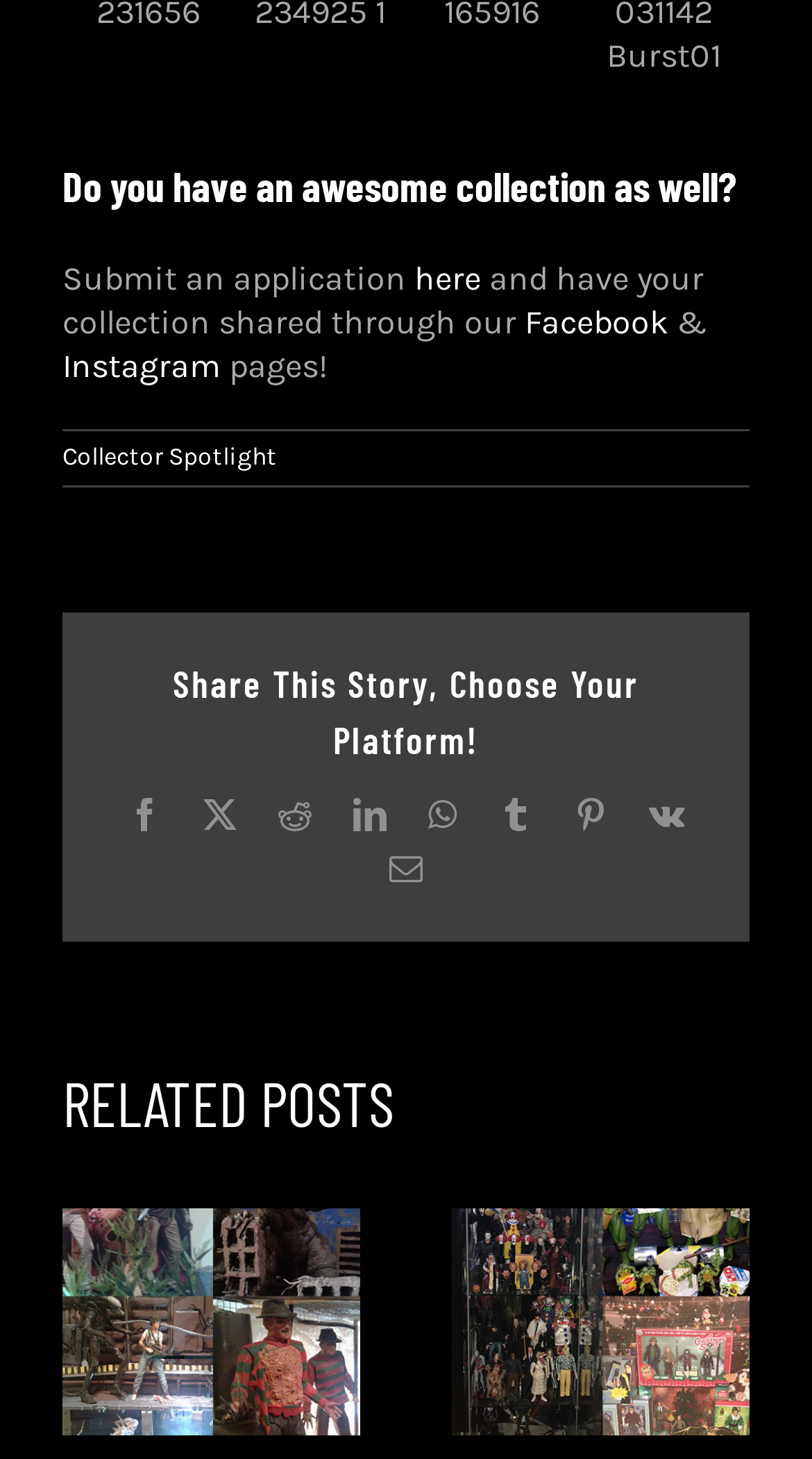Please identify the bounding box coordinates of the area I need to click to accomplish the following instruction: "Share on Instagram".

[0.077, 0.236, 0.272, 0.264]